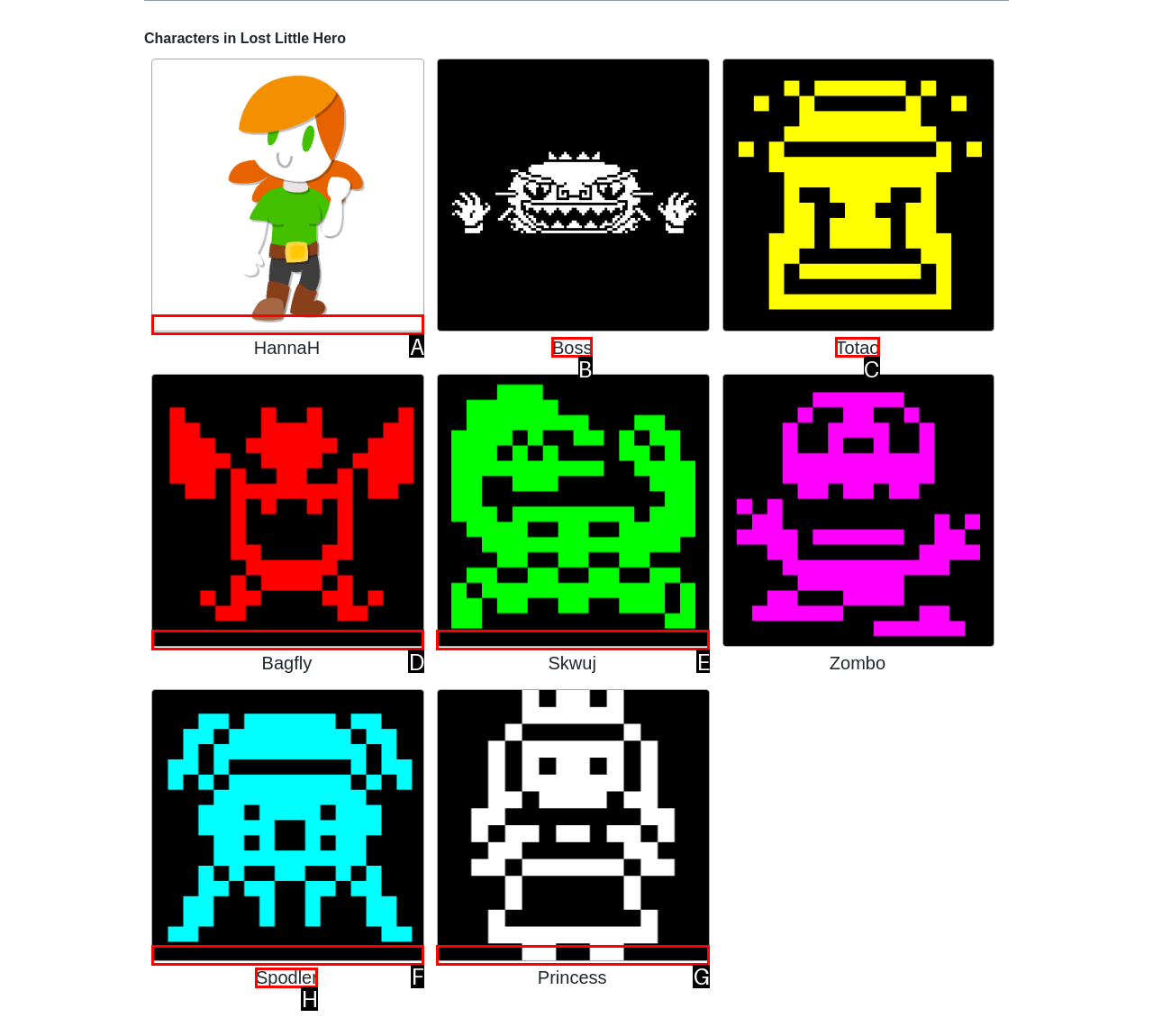Choose the letter of the UI element that aligns with the following description: Spodler
State your answer as the letter from the listed options.

H